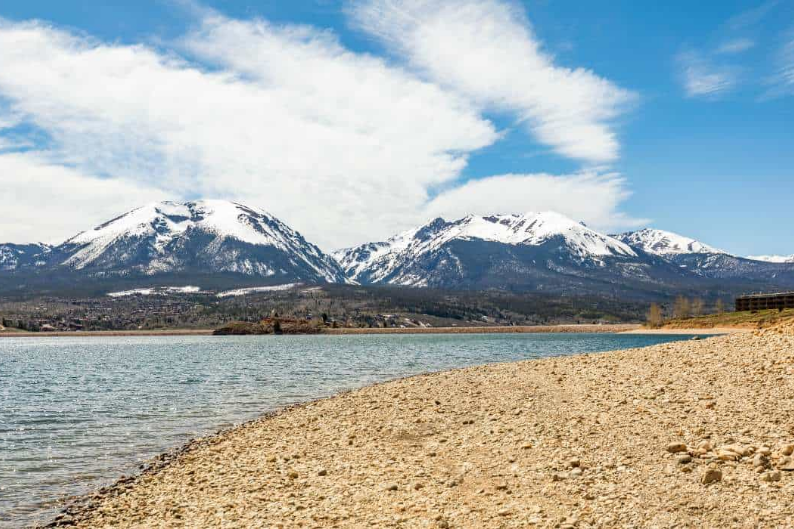What is the color of the sky in the background?
Using the image, answer in one word or phrase.

Vibrant blue